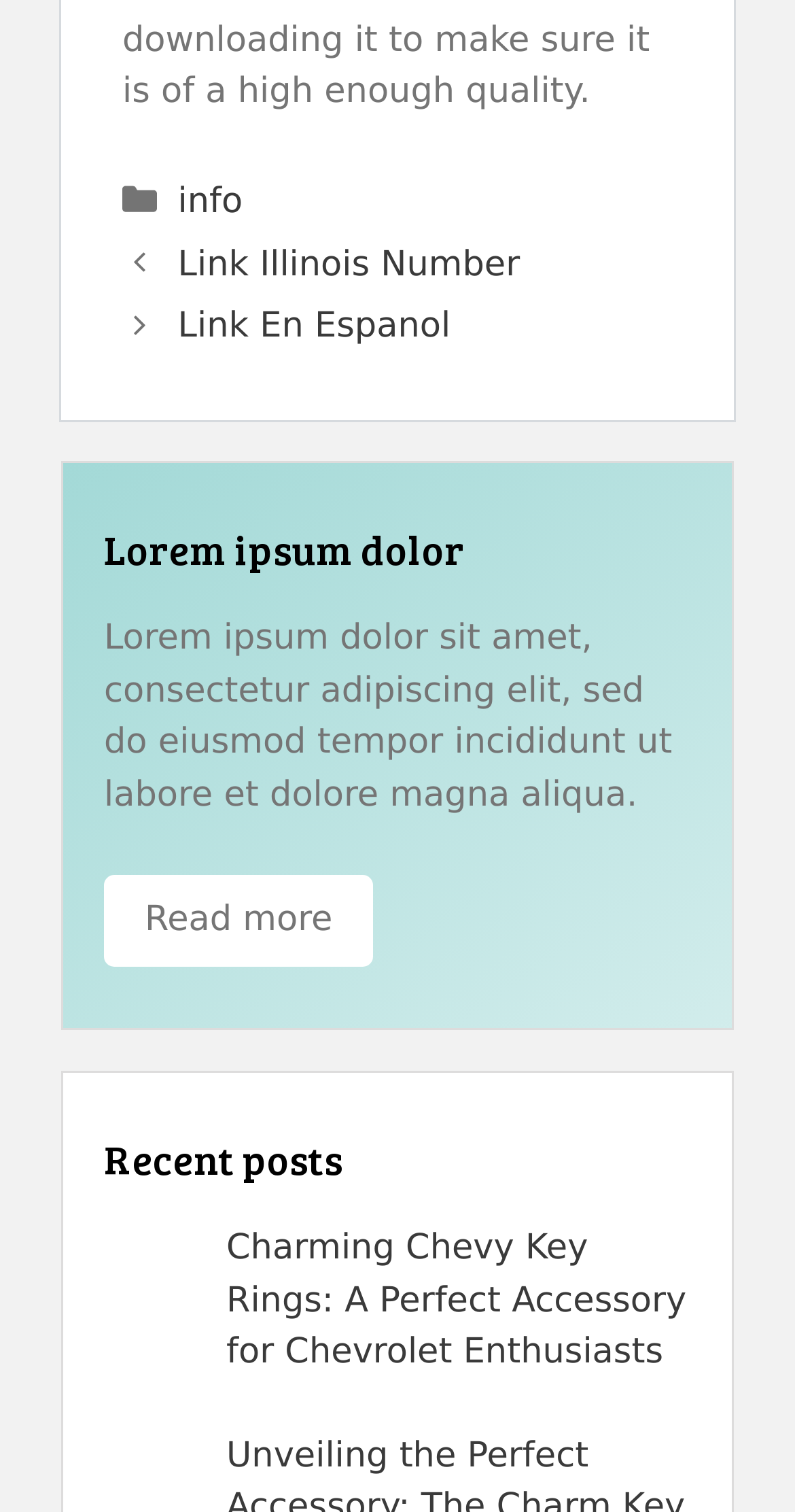What is the title of the section that contains the link 'Charming Chevy Key Rings: A Perfect Accessory for Chevrolet Enthusiasts'?
Please look at the screenshot and answer in one word or a short phrase.

Recent posts